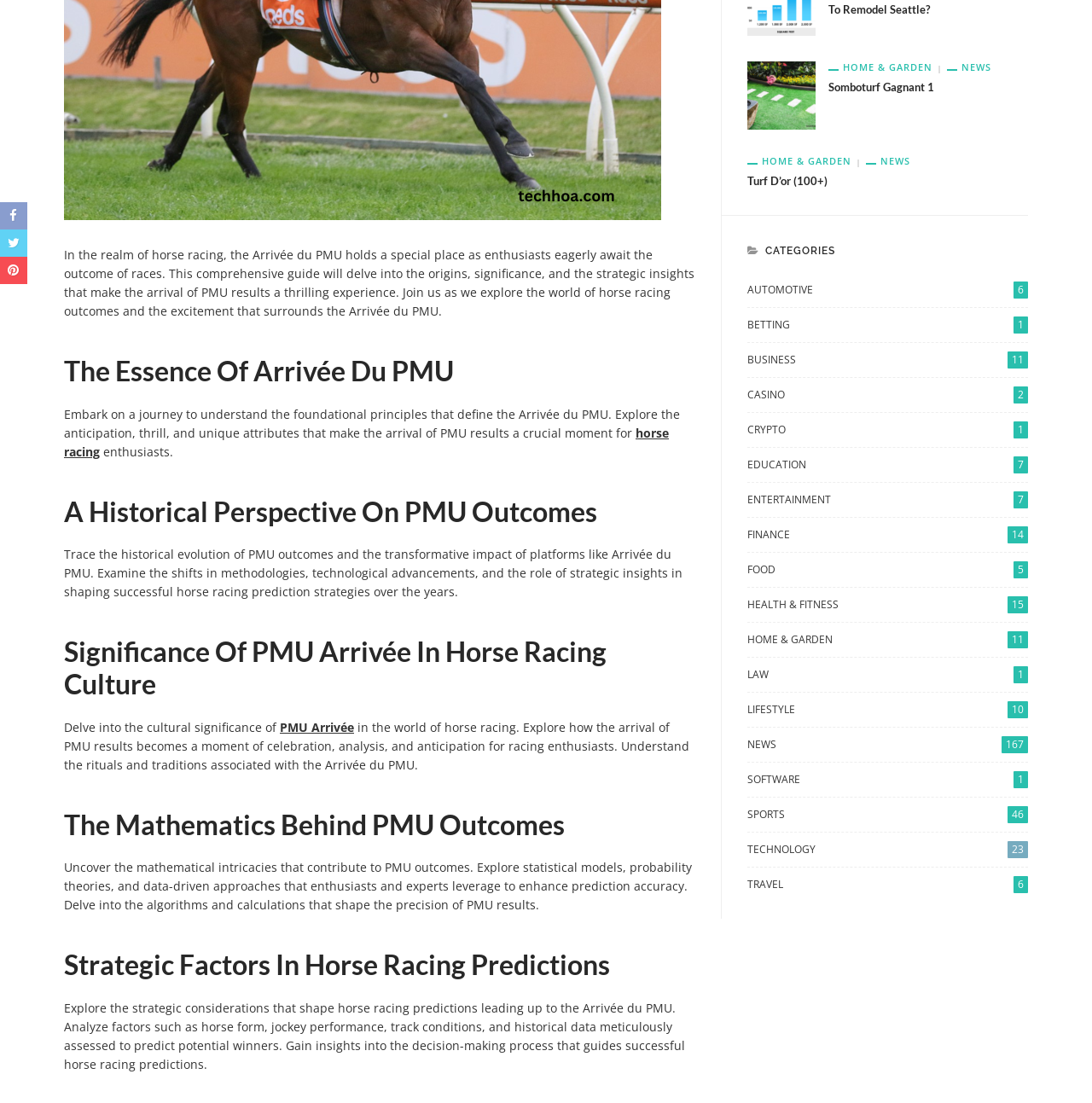From the given element description: "Casino2", find the bounding box for the UI element. Provide the coordinates as four float numbers between 0 and 1, in the order [left, top, right, bottom].

[0.684, 0.35, 0.941, 0.374]